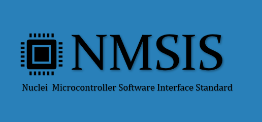What does the graphical element in the logo resemble?
Based on the screenshot, provide a one-word or short-phrase response.

Microcontroller or integrated circuit